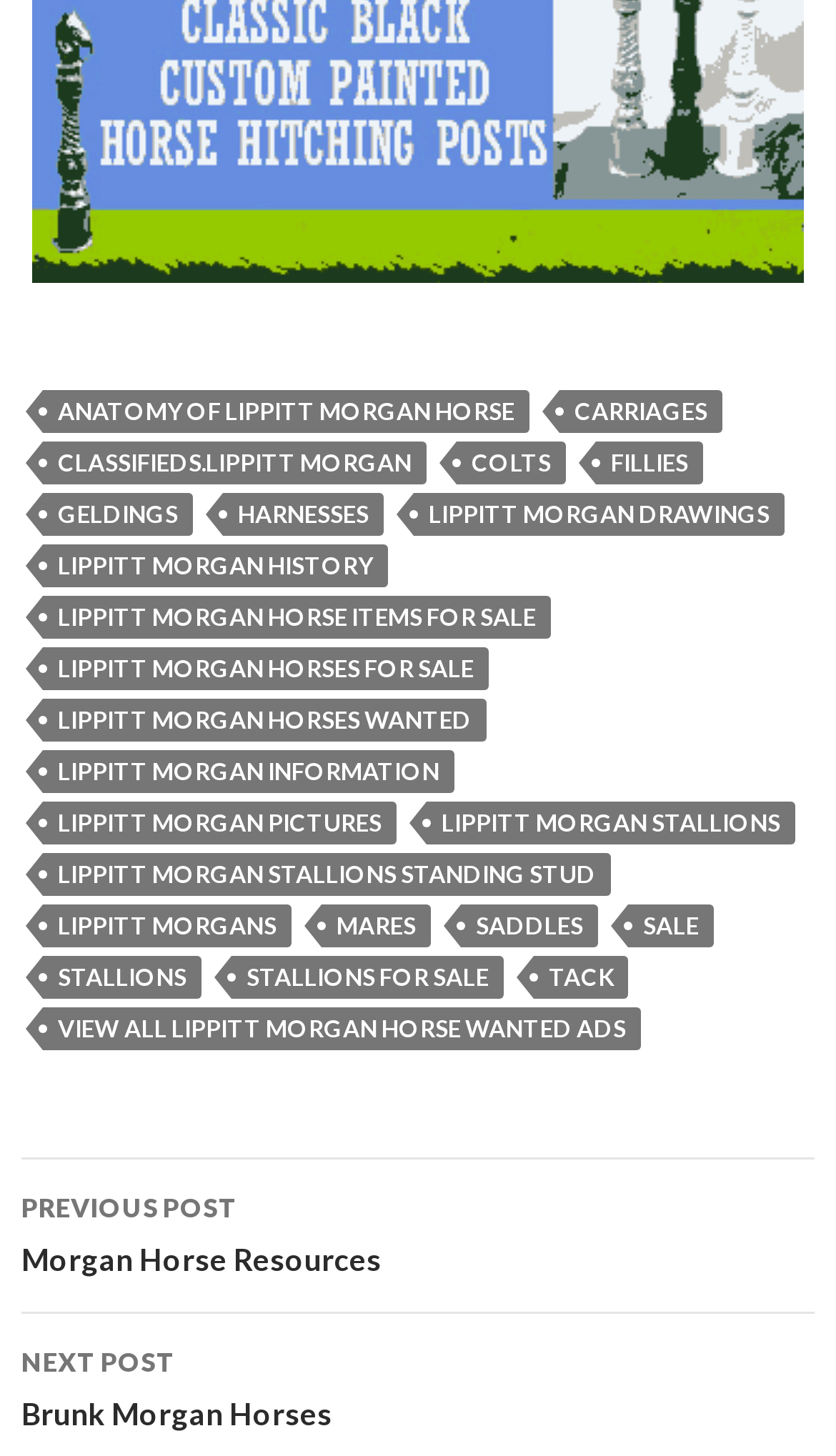Can you find the bounding box coordinates for the element to click on to achieve the instruction: "Go to previous post"?

[0.026, 0.796, 0.974, 0.902]